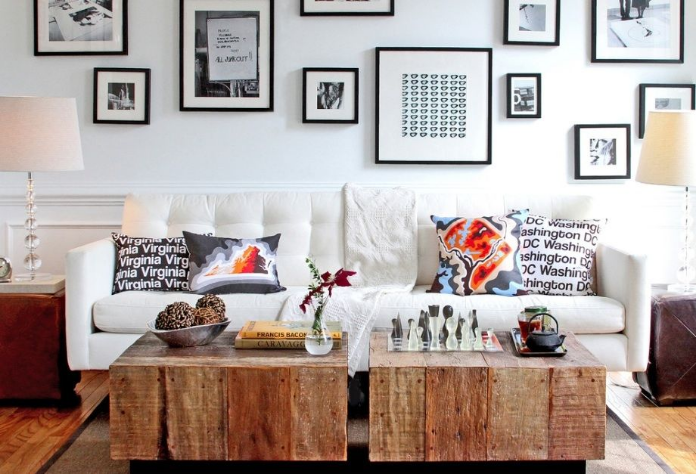Give a one-word or short phrase answer to this question: 
What type of materials are used for the coffee table?

Rustic wooden blocks